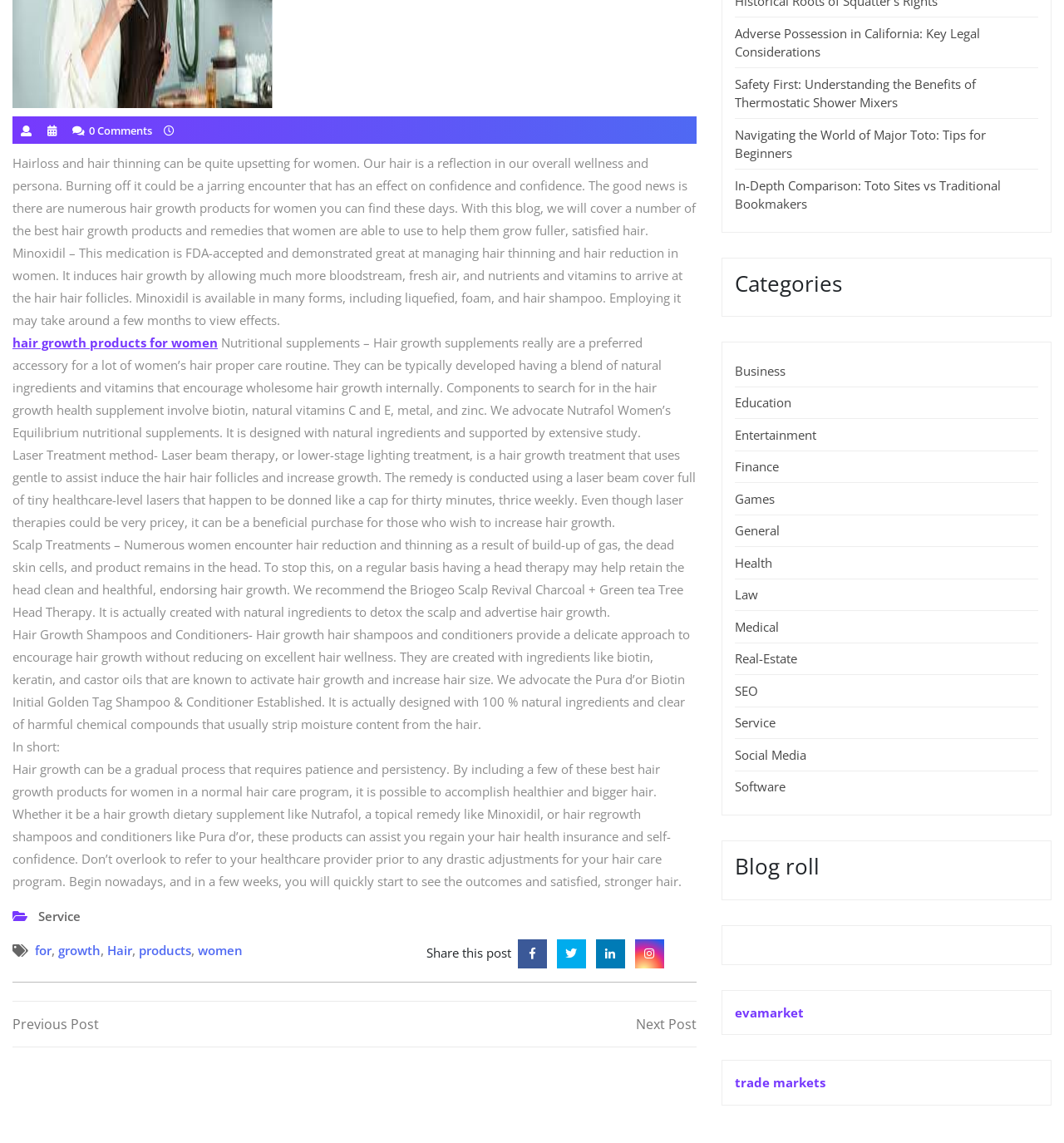Given the element description, predict the bounding box coordinates in the format (top-left x, top-left y, bottom-right x, bottom-right y), using floating point numbers between 0 and 1: Social Media

[0.691, 0.653, 0.758, 0.668]